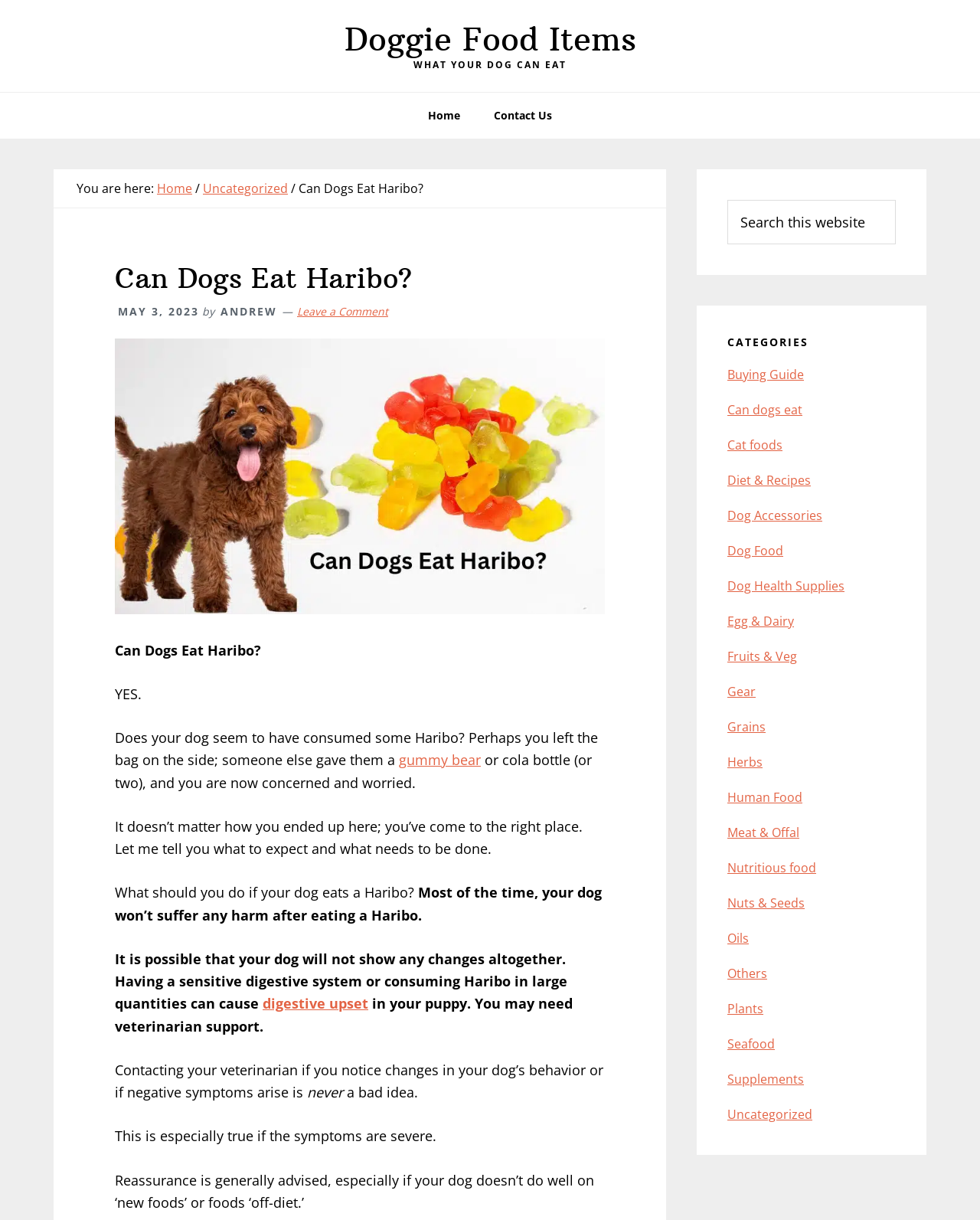Please locate the bounding box coordinates of the element that should be clicked to complete the given instruction: "Read the article about 'Can dogs eat'".

[0.742, 0.329, 0.819, 0.343]